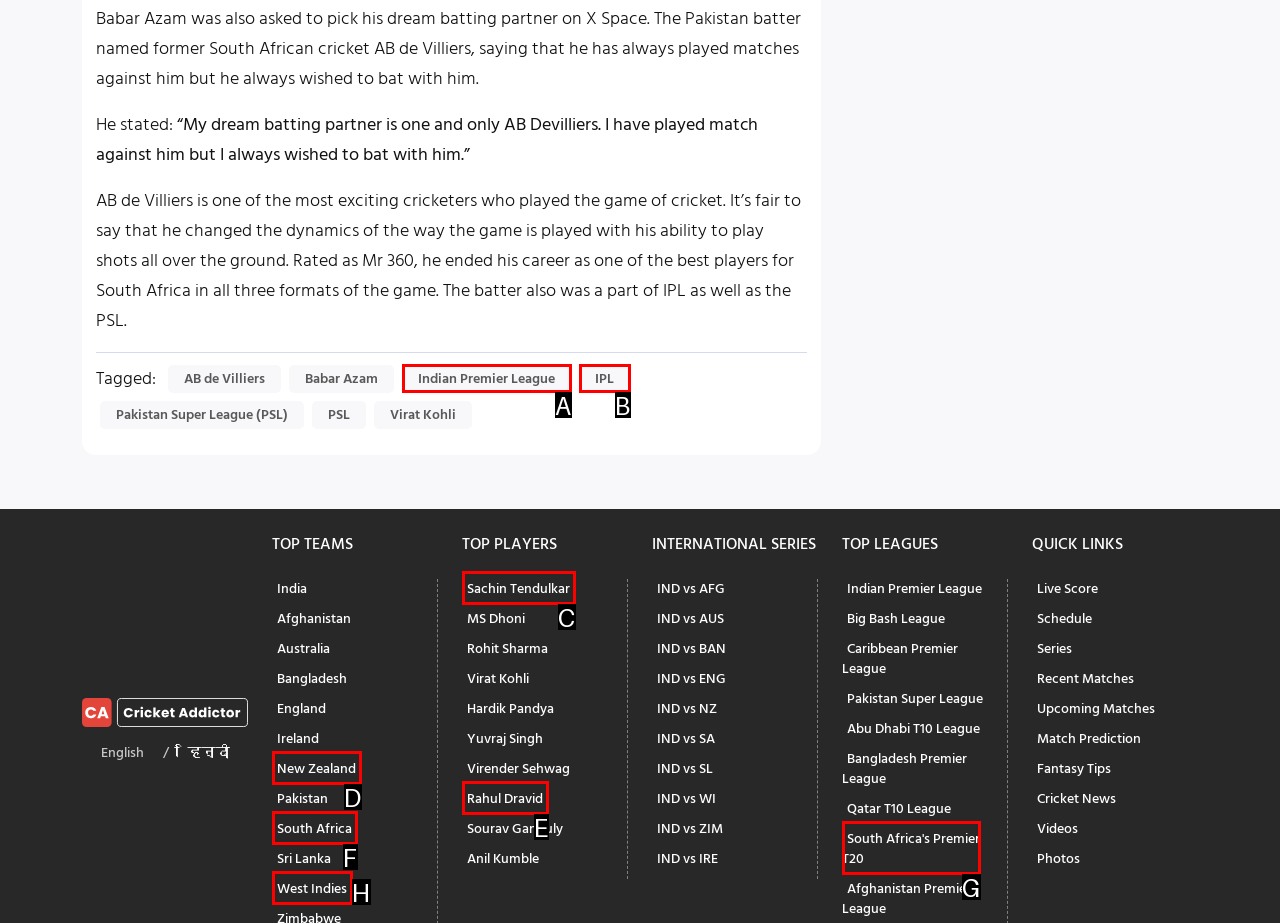Examine the description: creative spam and indicate the best matching option by providing its letter directly from the choices.

None